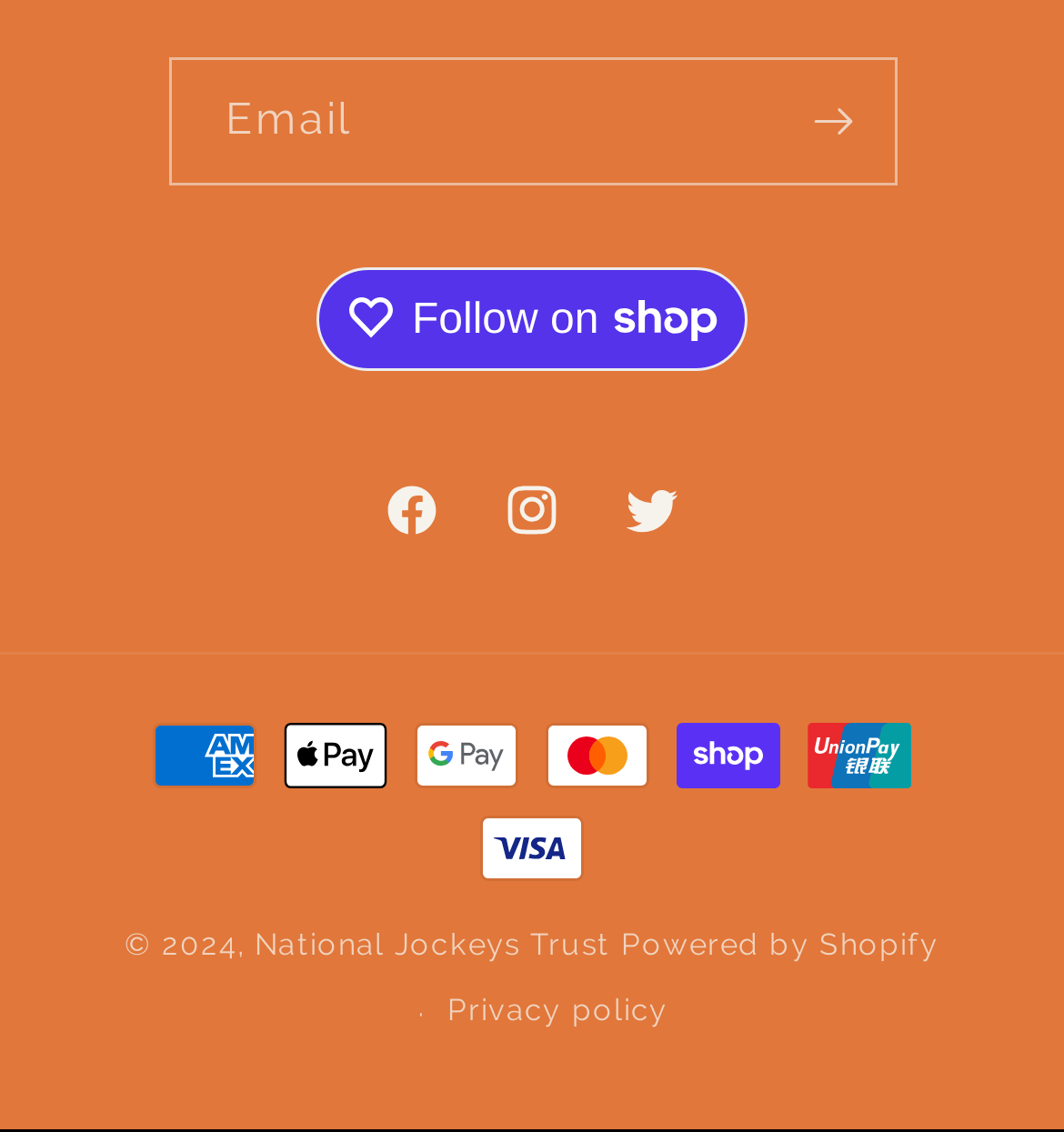Determine the bounding box coordinates for the area that needs to be clicked to fulfill this task: "Follow on Shop". The coordinates must be given as four float numbers between 0 and 1, i.e., [left, top, right, bottom].

[0.297, 0.236, 0.703, 0.325]